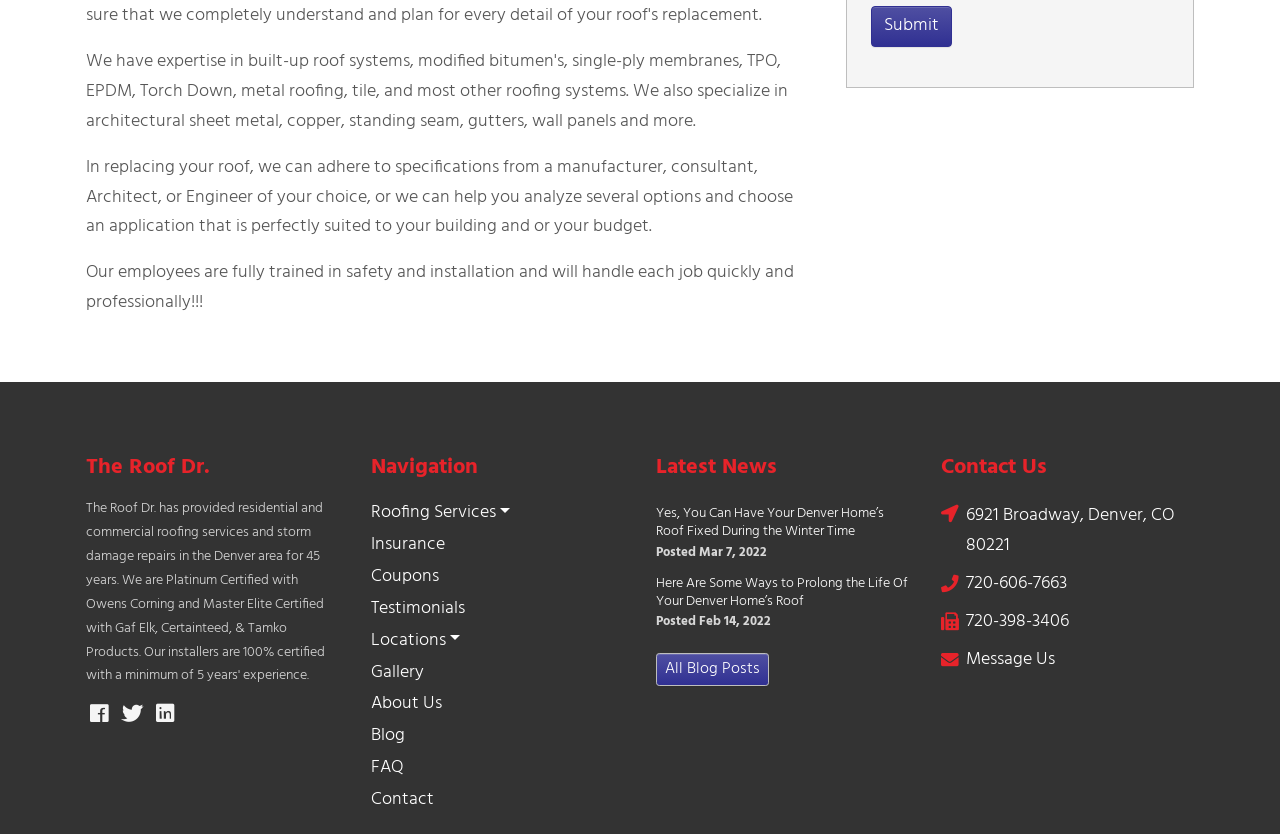Determine the bounding box coordinates for the area that should be clicked to carry out the following instruction: "View all blog posts".

[0.512, 0.783, 0.601, 0.823]